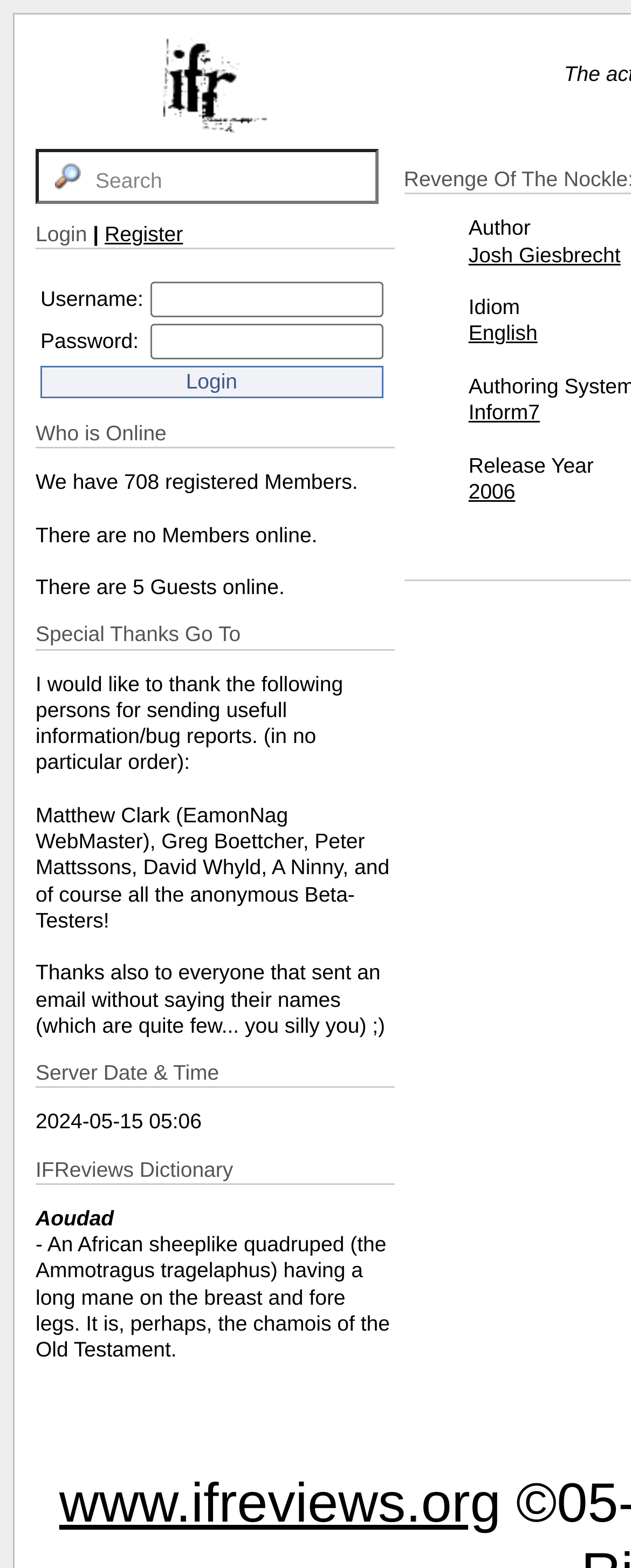Please identify the bounding box coordinates for the region that you need to click to follow this instruction: "Enter password".

[0.237, 0.206, 0.607, 0.229]